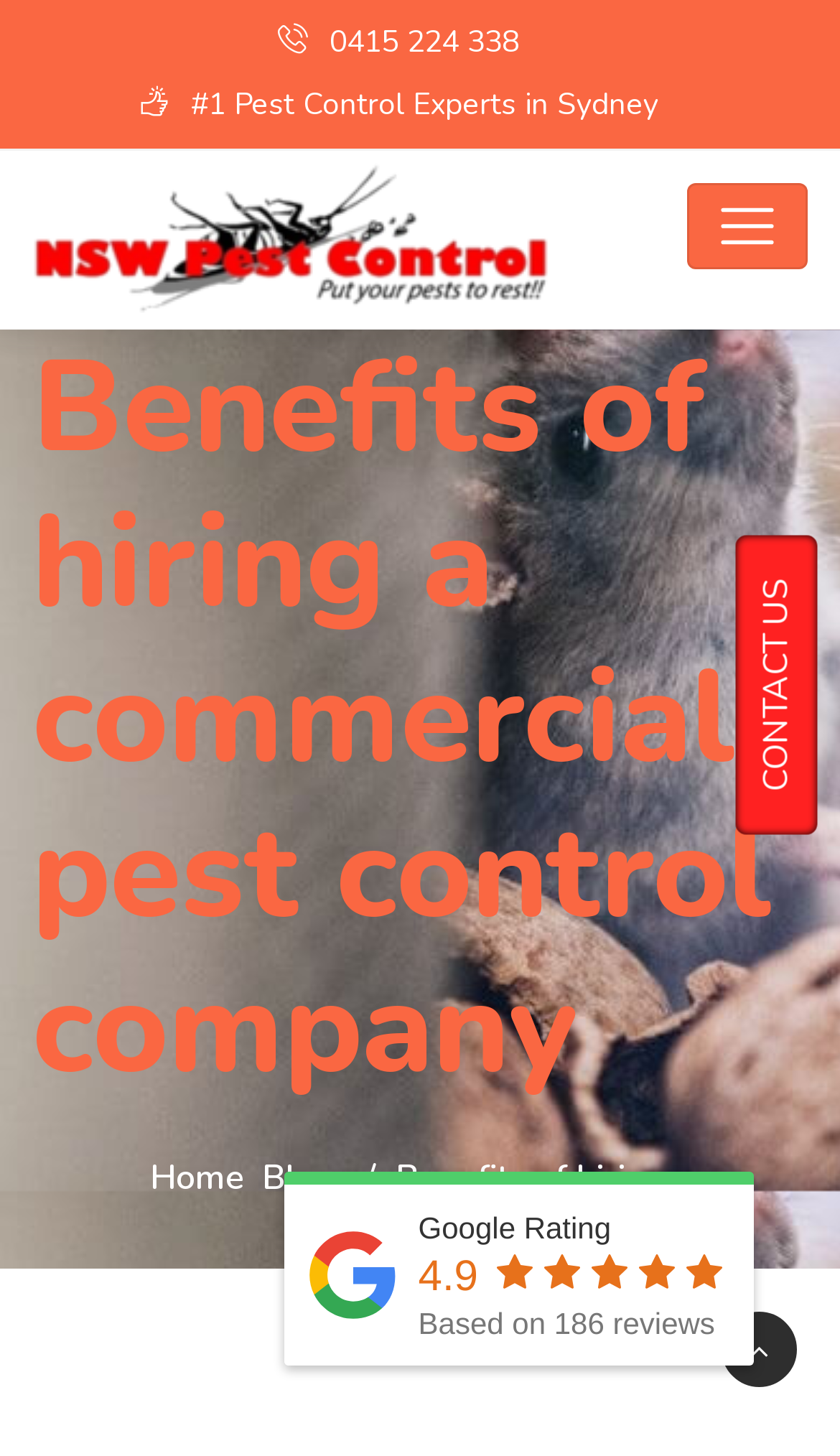Locate the heading on the webpage and return its text.

Benefits of hiring a commercial pest control company